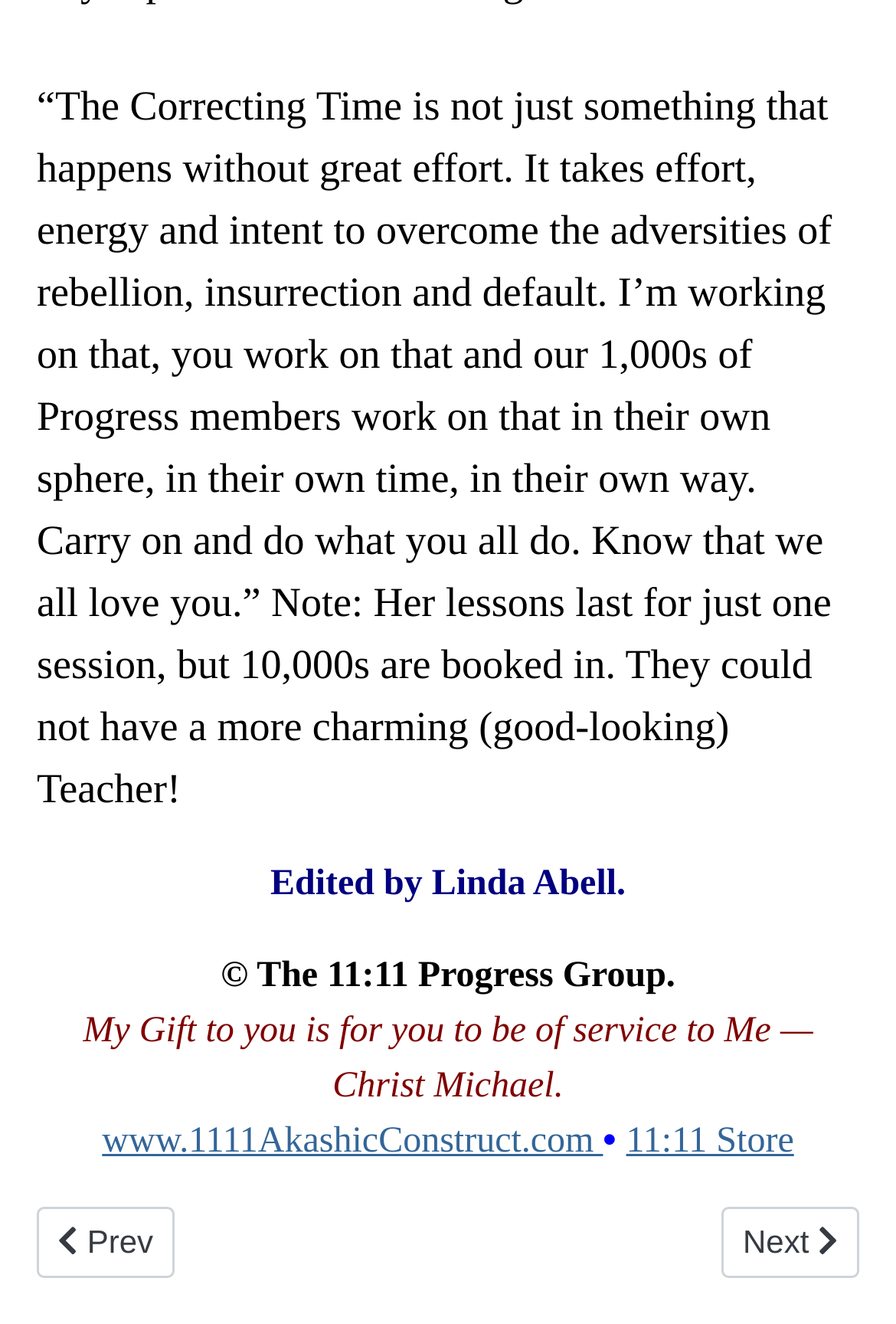Use a single word or phrase to answer the question:
What is the copyright information mentioned in the article?

The 11:11 Progress Group